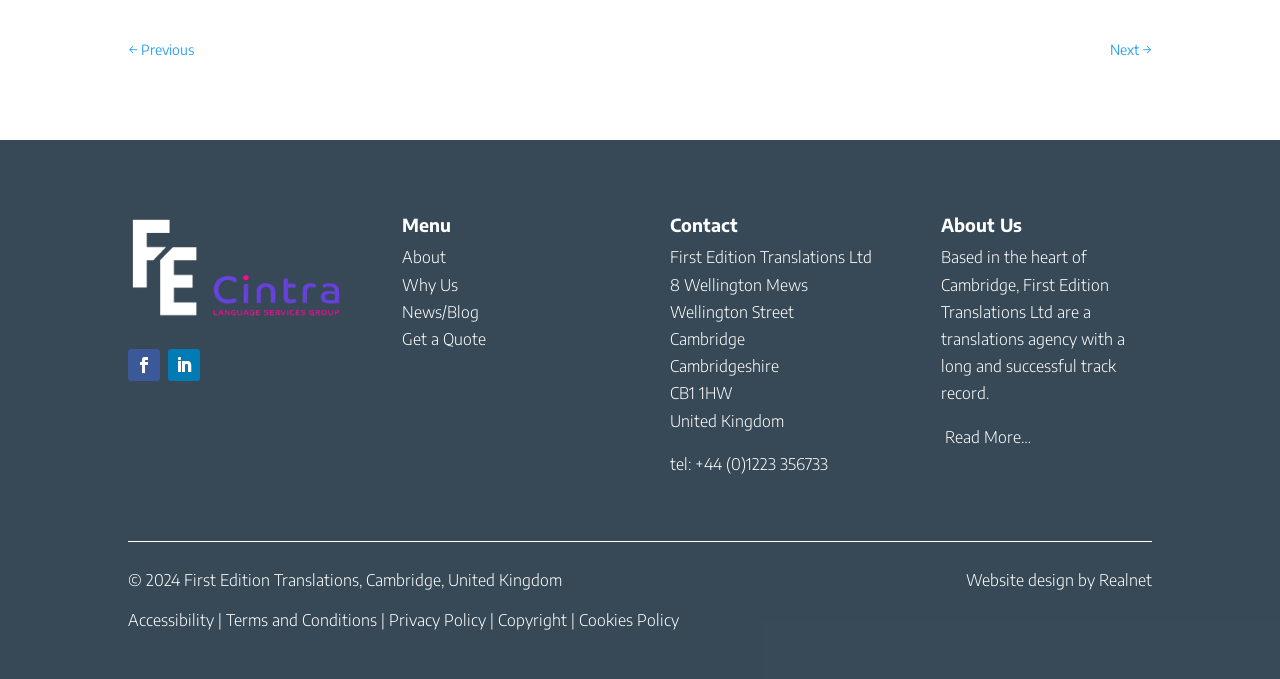Find and provide the bounding box coordinates for the UI element described here: "Realnet". The coordinates should be given as four float numbers between 0 and 1: [left, top, right, bottom].

[0.859, 0.84, 0.9, 0.869]